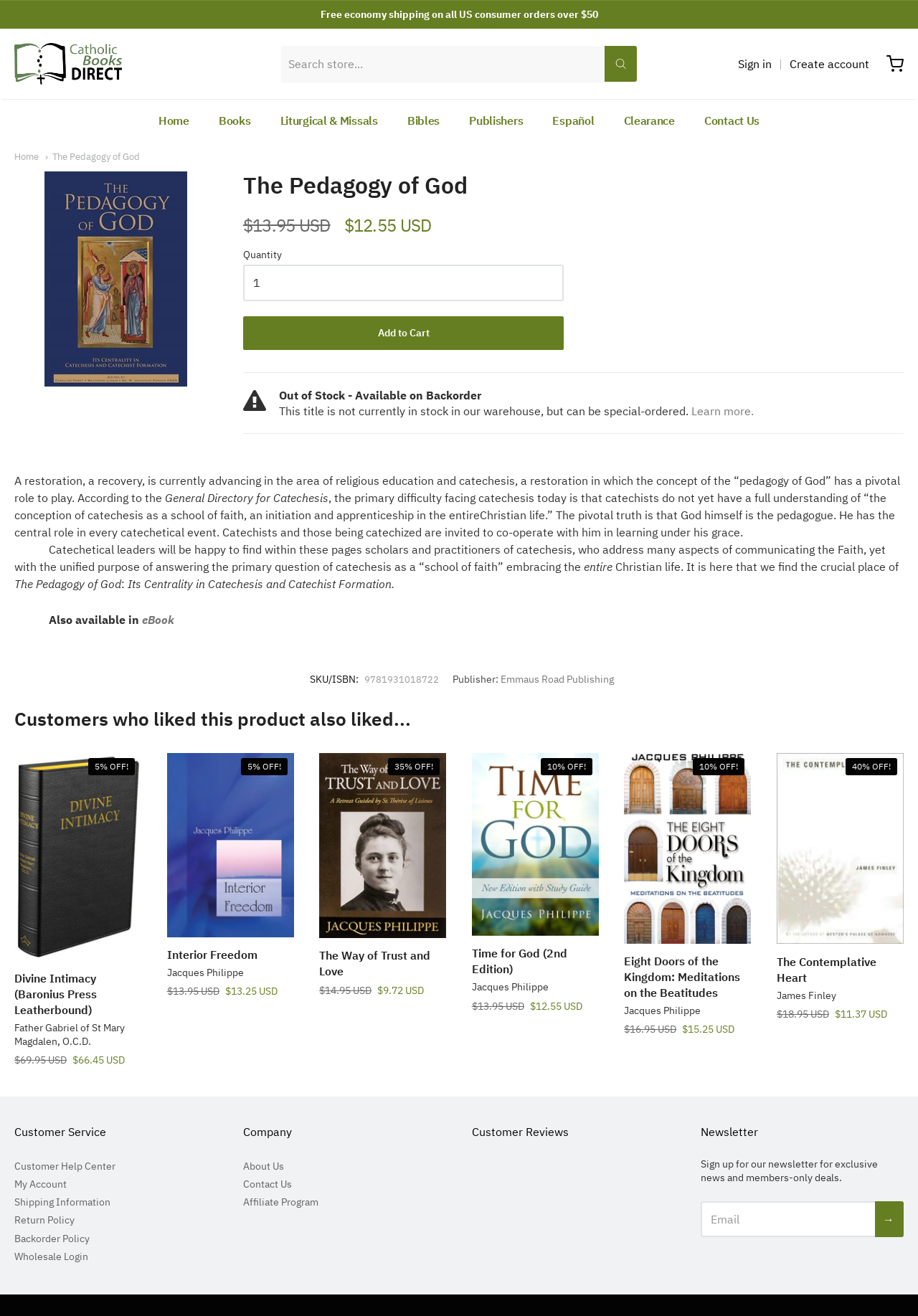Offer a detailed explanation of the webpage layout and contents.

This webpage is about a Catholic book titled "The Pedagogy of God" and is part of an online bookstore. At the top of the page, there is a navigation bar with links to the homepage, books, liturgical and missals, bibles, publishers, español, clearance, and contact us. Below the navigation bar, there is a search bar with a submit button and a shopping cart icon.

The main content of the page is divided into sections. The first section displays the book's title, "The Pedagogy of God", with an image of the book cover. Below the title, there is a description of the book, which discusses the concept of the "pedagogy of God" in religious education and catechesis. The description is followed by the book's price, quantity, and a "Sold Out" button.

The next section is a table with information about the book, including its availability, which is currently out of stock but can be special-ordered. There is also a link to learn more about the book's availability.

The following section displays a list of recommended books, with three books shown. Each book has an image, title, author, price, and a discount percentage. The books are "Divine Intimacy (Baronius Press Leatherbound)", "Interior Freedom", and "The Way of Trust and Love".

At the top-right corner of the page, there are links to sign in, create an account, and a shopping cart icon. There is also a free economy shipping notice for all US consumer orders over $50.